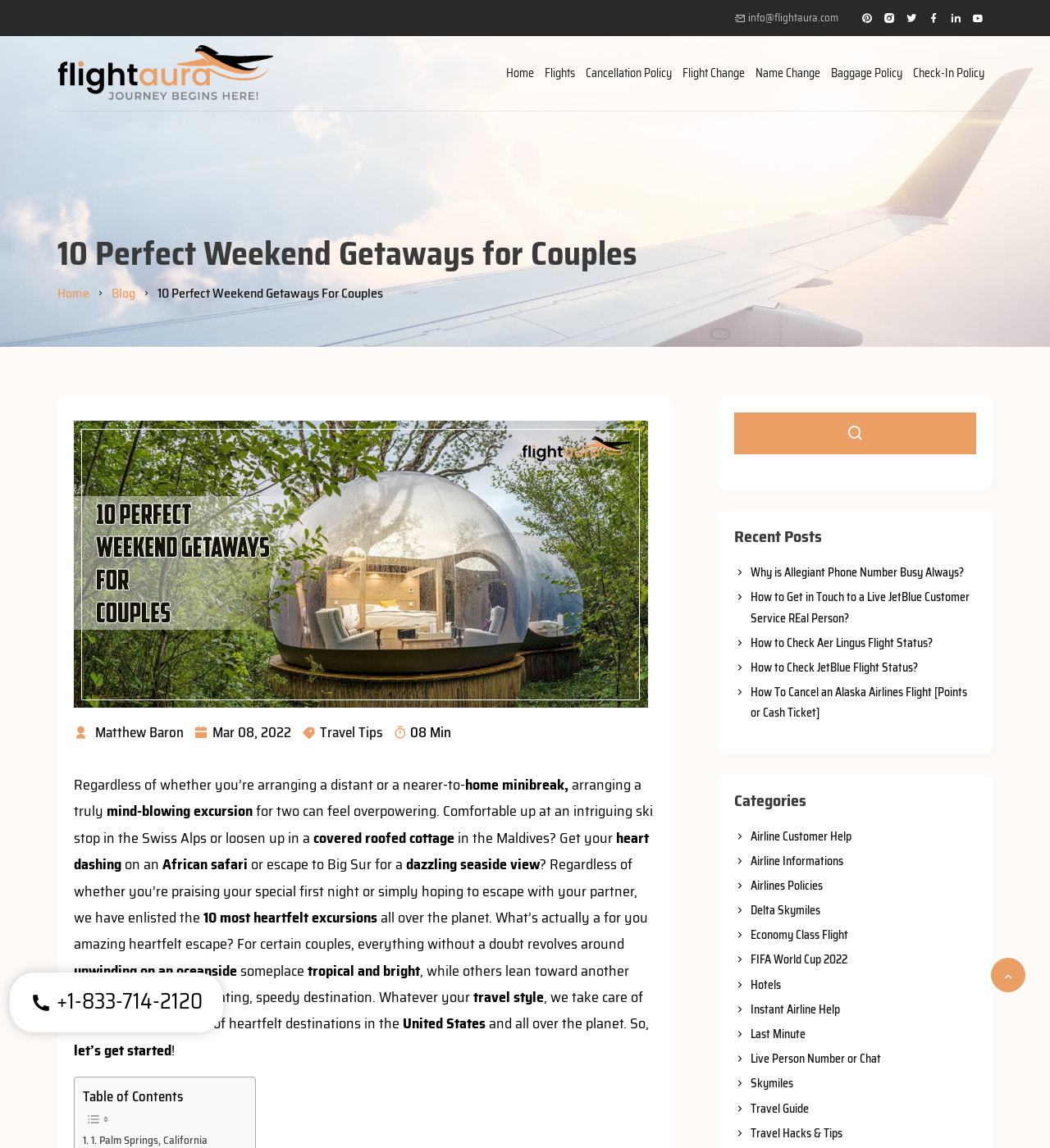Determine the bounding box coordinates of the region to click in order to accomplish the following instruction: "Check the categories of airline customer help". Provide the coordinates as four float numbers between 0 and 1, specifically [left, top, right, bottom].

[0.699, 0.72, 0.93, 0.738]